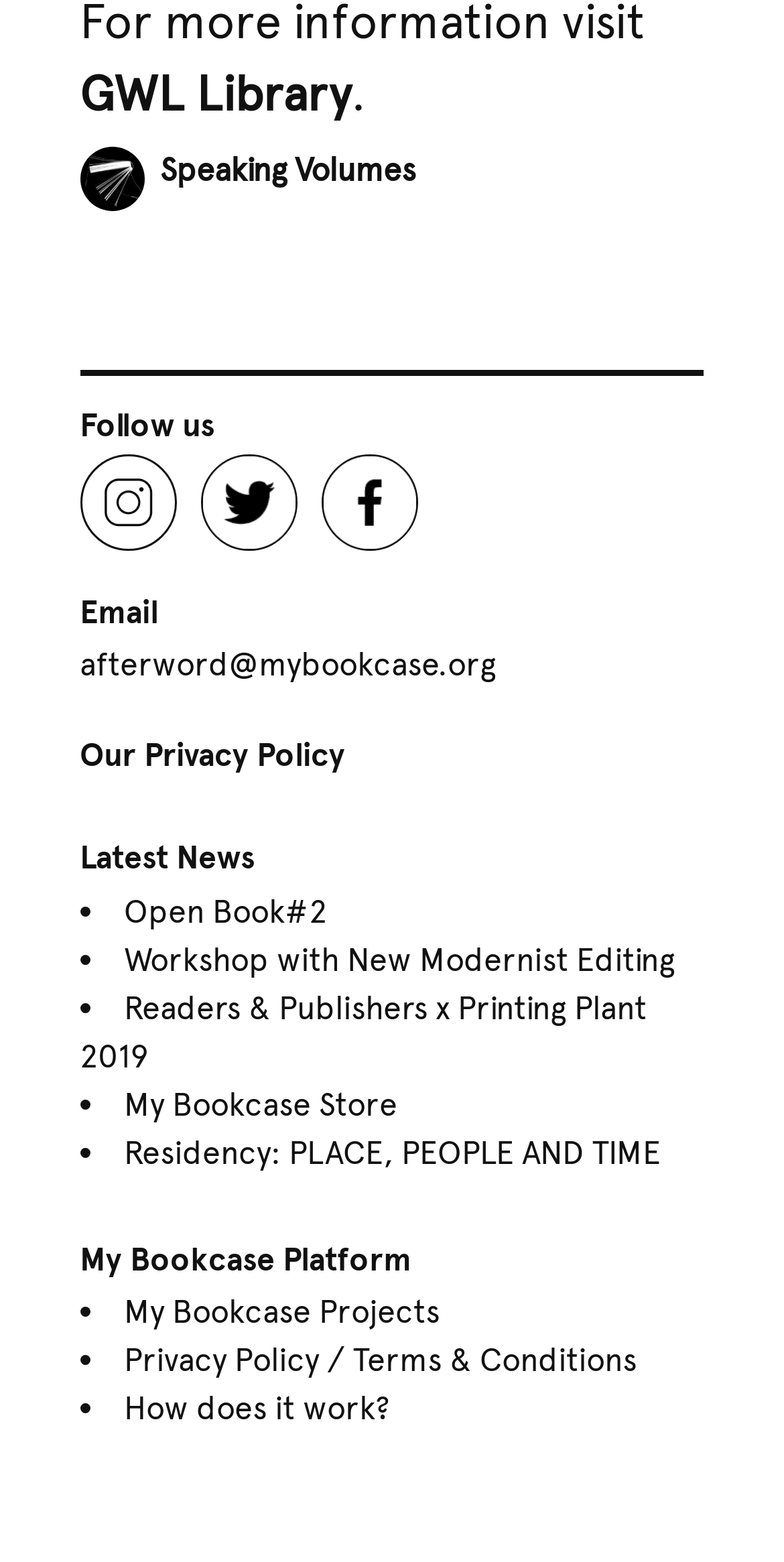Please determine the bounding box coordinates of the area that needs to be clicked to complete this task: 'Check Latest News'. The coordinates must be four float numbers between 0 and 1, formatted as [left, top, right, bottom].

[0.102, 0.537, 0.325, 0.563]